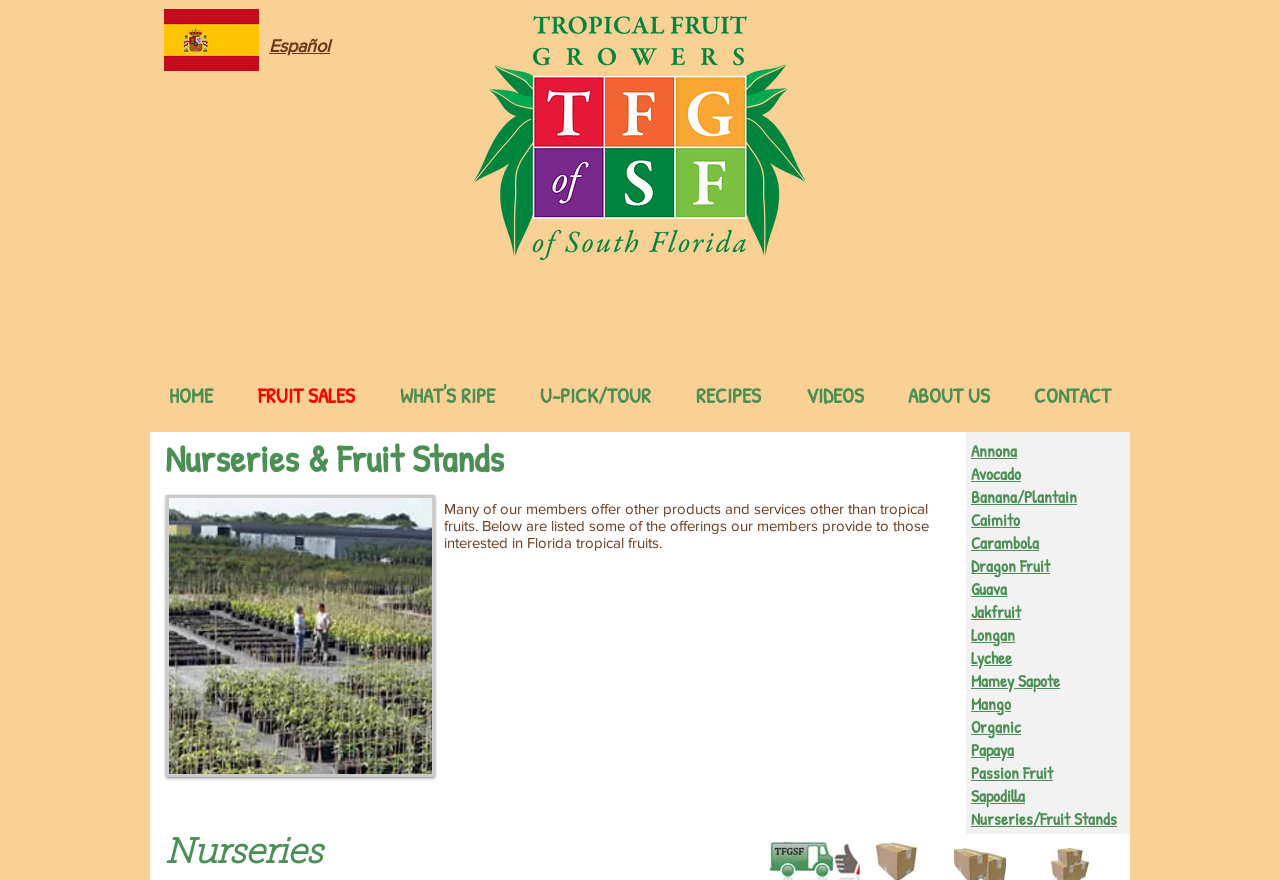What other products or services do some nurseries offer?
Based on the image, provide your answer in one word or phrase.

Other than tropical fruits